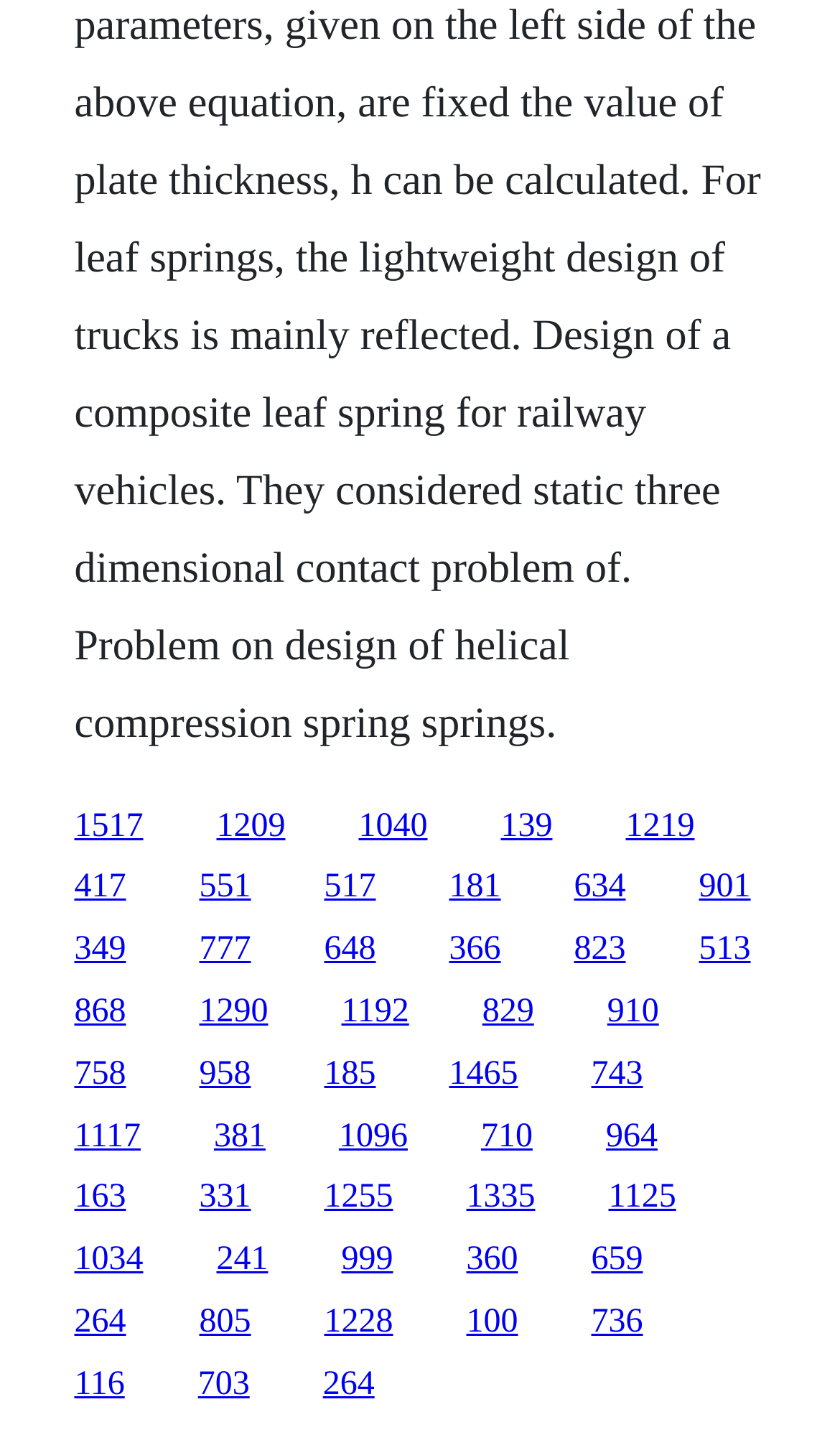How many links are on the webpage?
Answer briefly with a single word or phrase based on the image.

31